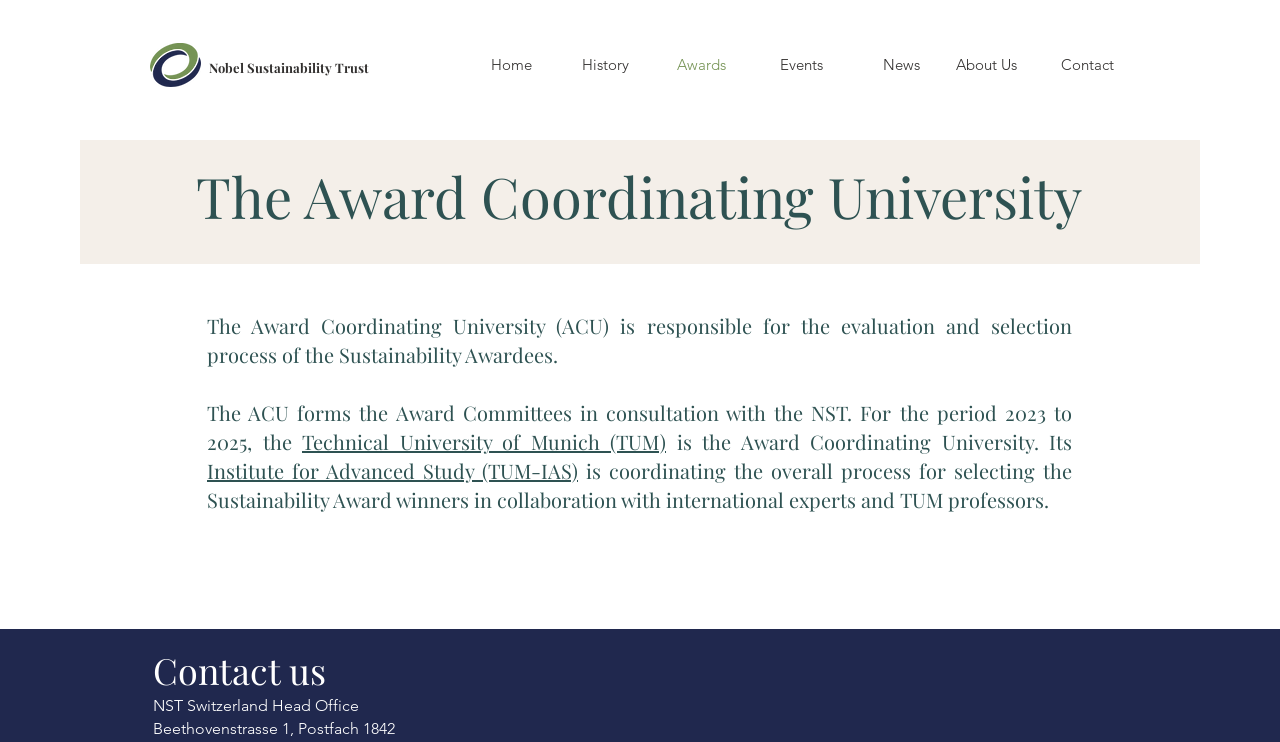Find and provide the bounding box coordinates for the UI element described here: "Awards". The coordinates should be given as four float numbers between 0 and 1: [left, top, right, bottom].

[0.503, 0.054, 0.579, 0.121]